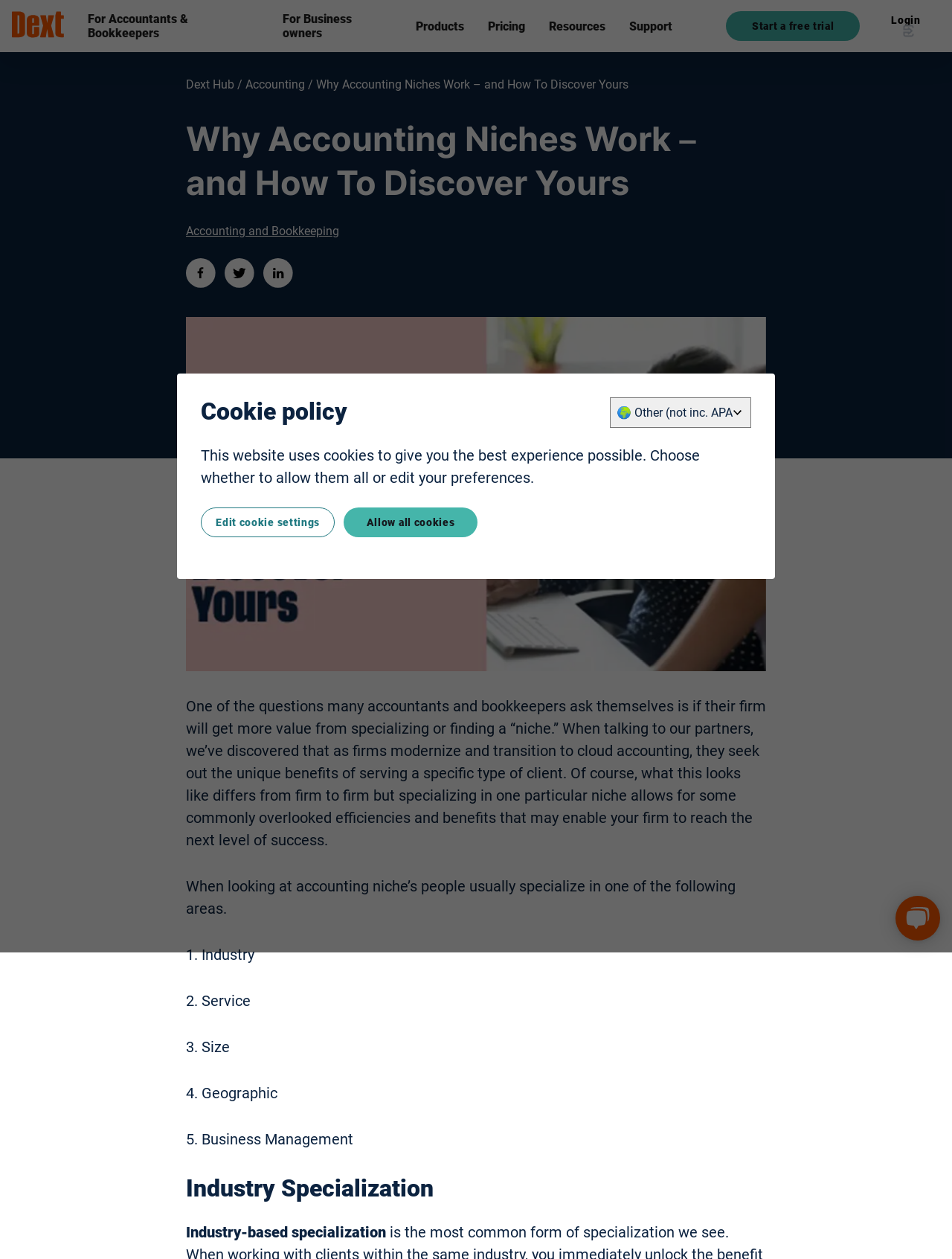Construct a comprehensive description capturing every detail on the webpage.

The webpage is about discovering accounting niches and how they can benefit accountants and bookkeepers. At the top, there are navigation links to "Home", "For Accountants & Bookkeepers", and "For Business owners". Below these links, there are several product links, including "Dext Prepare", "Dext Commerce", and "Dext Precision", each accompanied by an image. 

To the right of these product links, there are three columns of links and text. The first column has links to "Pricing", "Resources", and "Support", with corresponding text descriptions. The second column has links to specific products, such as "Dext Prepare" and "Dext Commerce", with images. The third column has links to "Software that Dext connects to", "Recent updates & releases", and other resources.

In the main content area, there is a heading "Why Accounting Niches Work – and How To Discover Yours" followed by a large image. Below the image, there is a block of text that discusses the benefits of specializing in a particular niche, such as industry, service, size, geographic, or business management. The text also explains how specializing can lead to efficiencies and benefits that can help a firm reach the next level of success.

Further down the page, there are sections on "Industry Specialization" and a "Cookie policy" notice with options to allow or edit cookie settings. At the bottom right, there is a "Chat" link and a "Start a free trial" button.